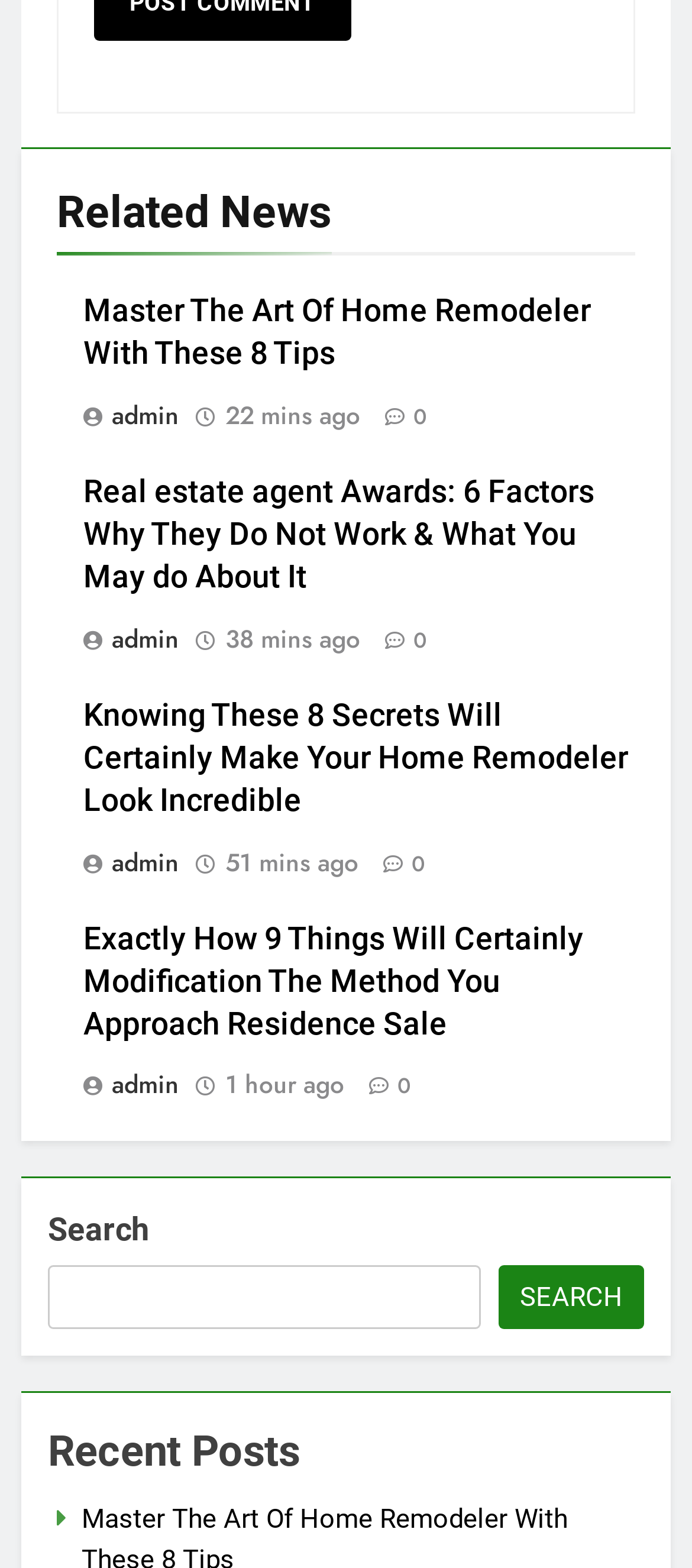Indicate the bounding box coordinates of the element that must be clicked to execute the instruction: "Click on the admin link". The coordinates should be given as four float numbers between 0 and 1, i.e., [left, top, right, bottom].

[0.121, 0.254, 0.277, 0.276]